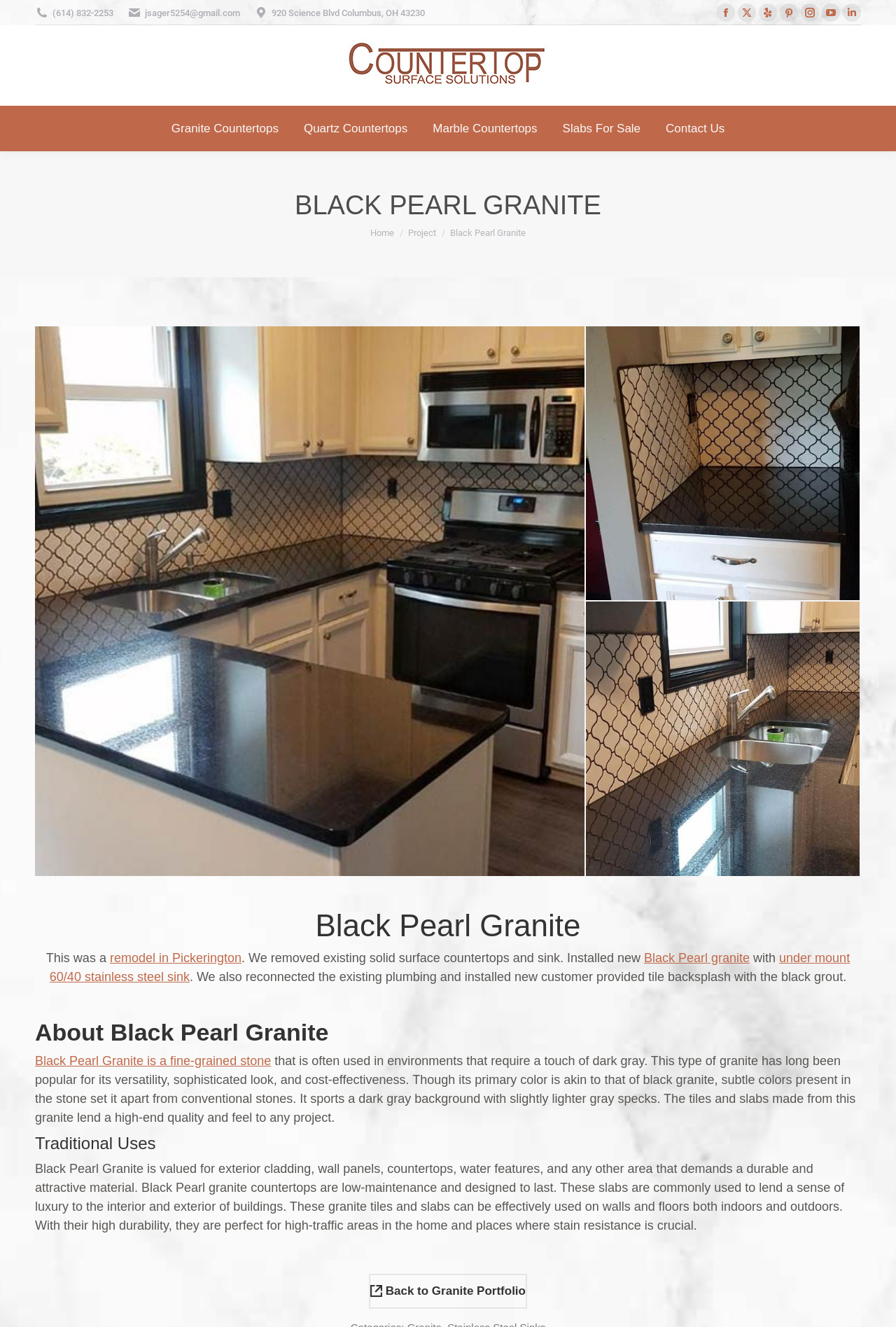Predict the bounding box of the UI element based on this description: "Marble Countertops".

[0.48, 0.089, 0.603, 0.104]